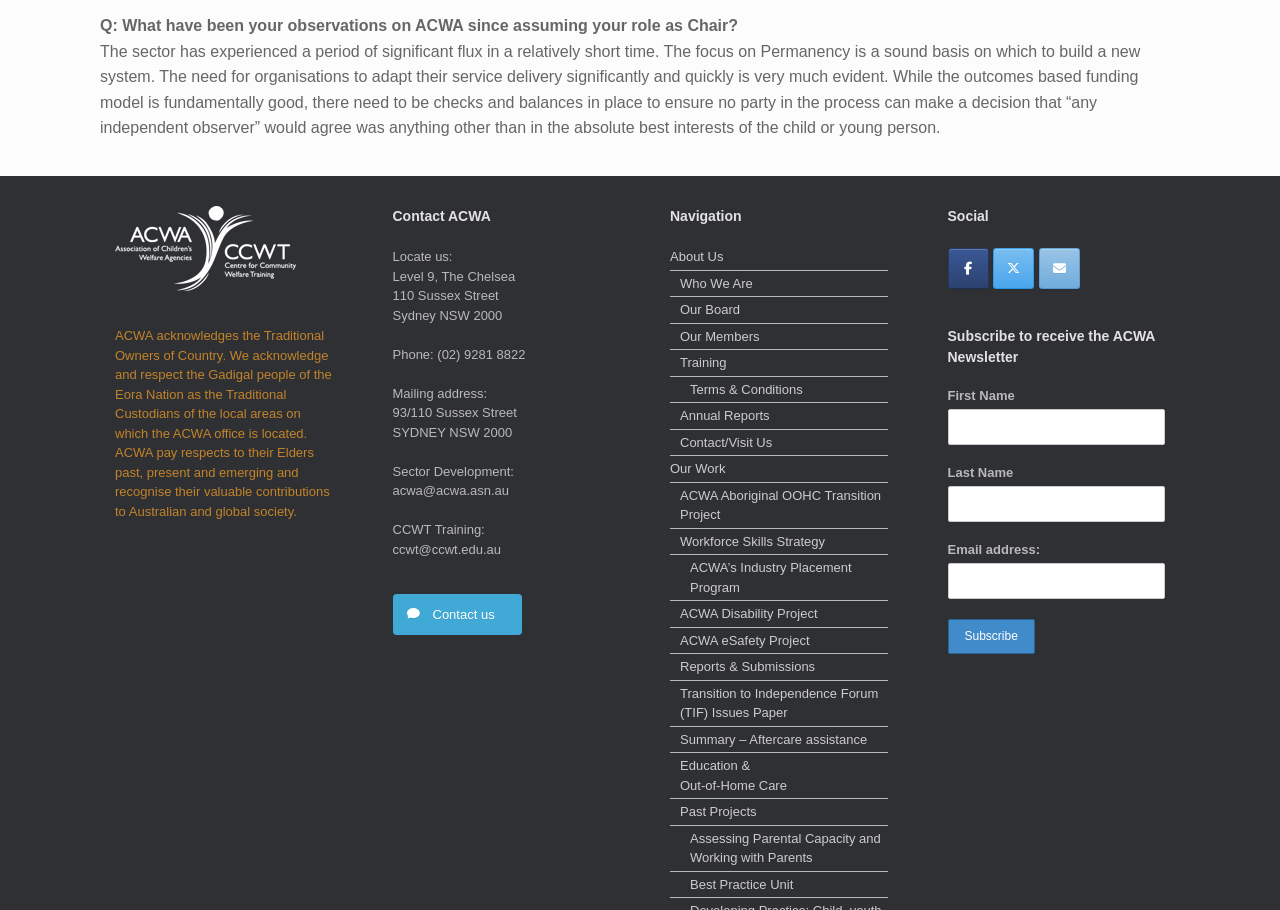Please specify the coordinates of the bounding box for the element that should be clicked to carry out this instruction: "Click the 'Contact us' link". The coordinates must be four float numbers between 0 and 1, formatted as [left, top, right, bottom].

[0.307, 0.653, 0.408, 0.698]